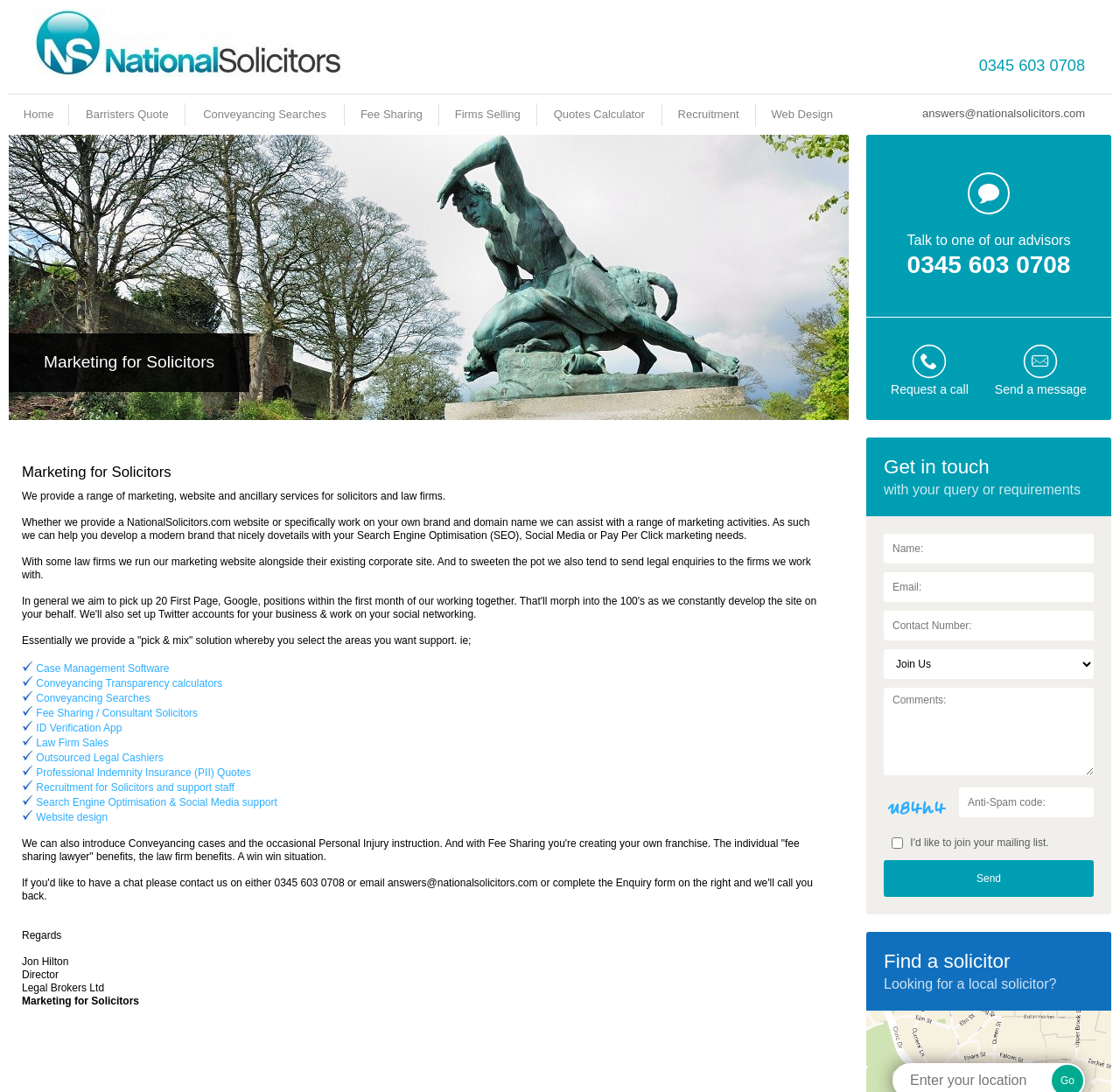What is the purpose of the 'Fee Sharing' service?
Using the image as a reference, answer the question with a short word or phrase.

Creating a franchise